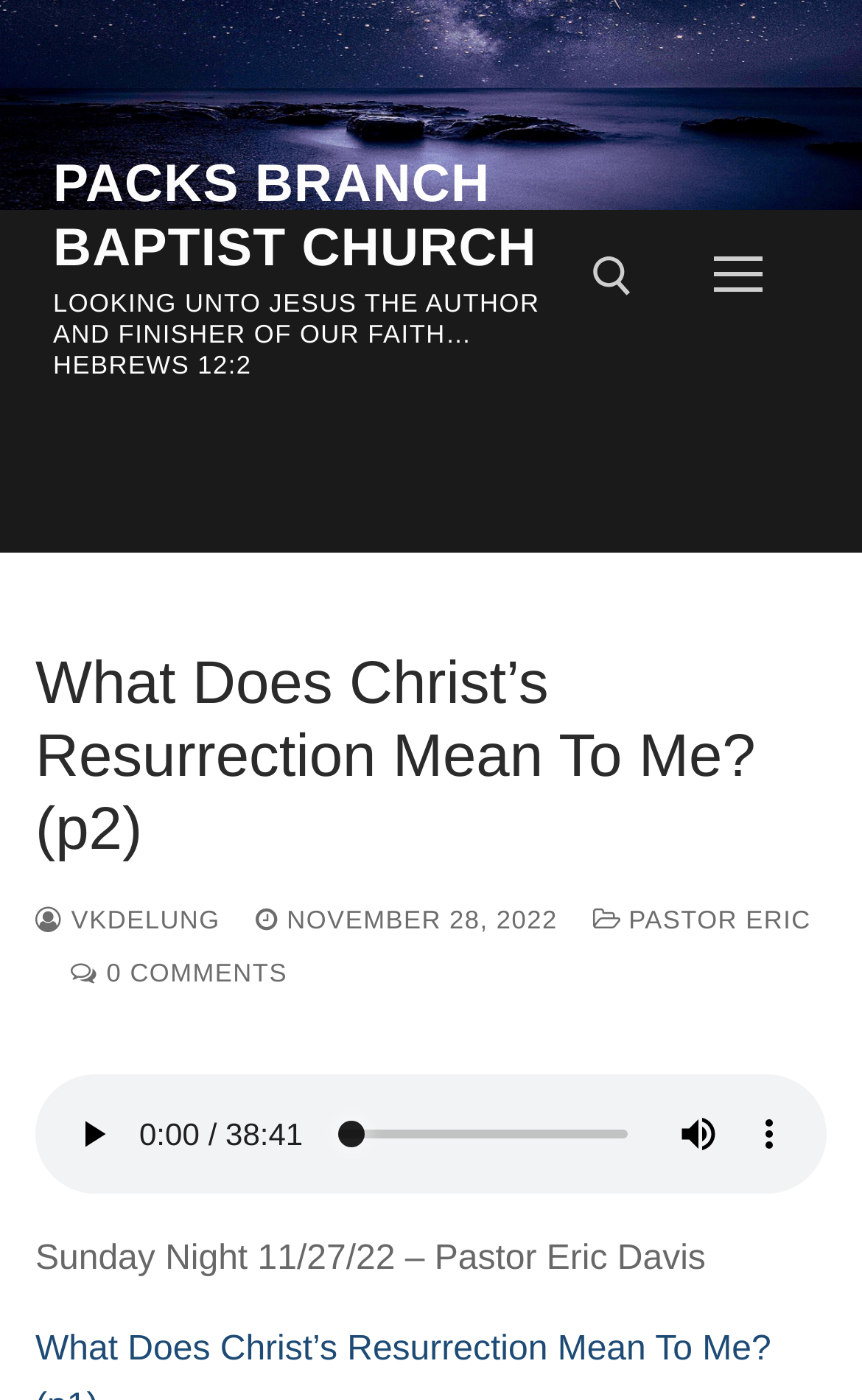Please identify the bounding box coordinates of the region to click in order to complete the given instruction: "Open search tool". The coordinates should be four float numbers between 0 and 1, i.e., [left, top, right, bottom].

[0.688, 0.183, 0.734, 0.212]